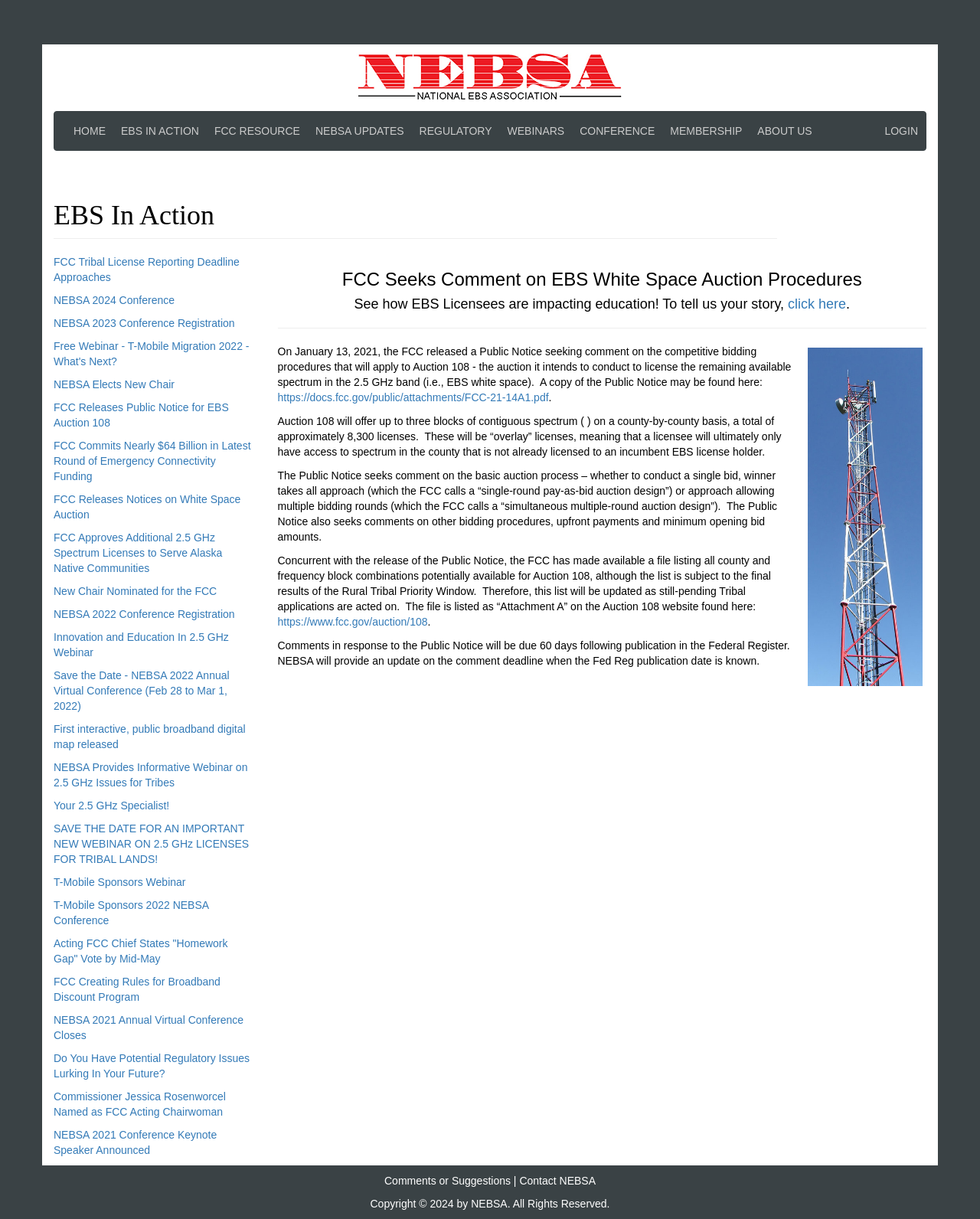What is the purpose of the Public Notice?
Answer the question based on the image using a single word or a brief phrase.

Seeking comment on auction procedures